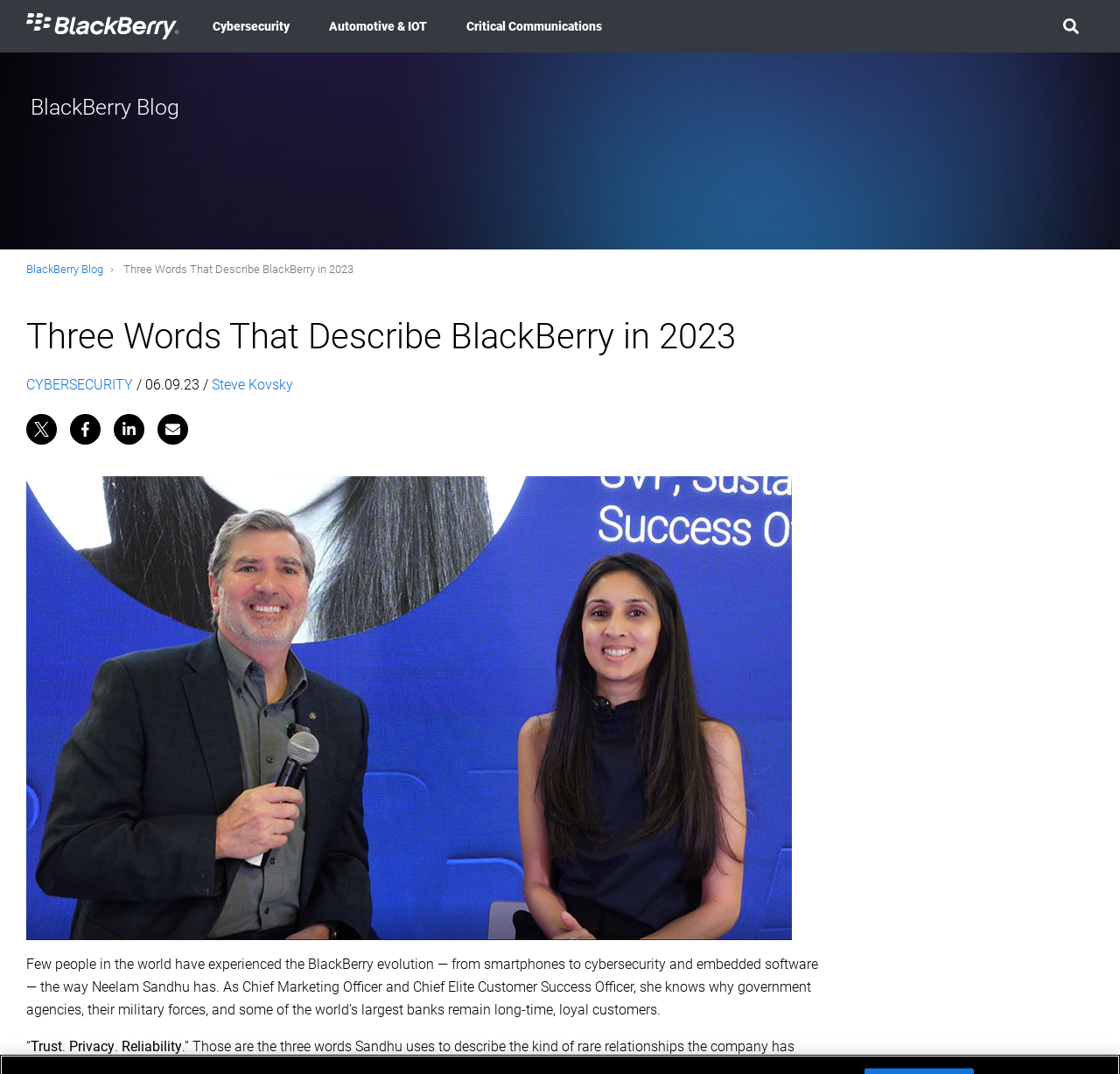Show me the bounding box coordinates of the clickable region to achieve the task as per the instruction: "Share on LinkedIn".

[0.102, 0.385, 0.129, 0.414]